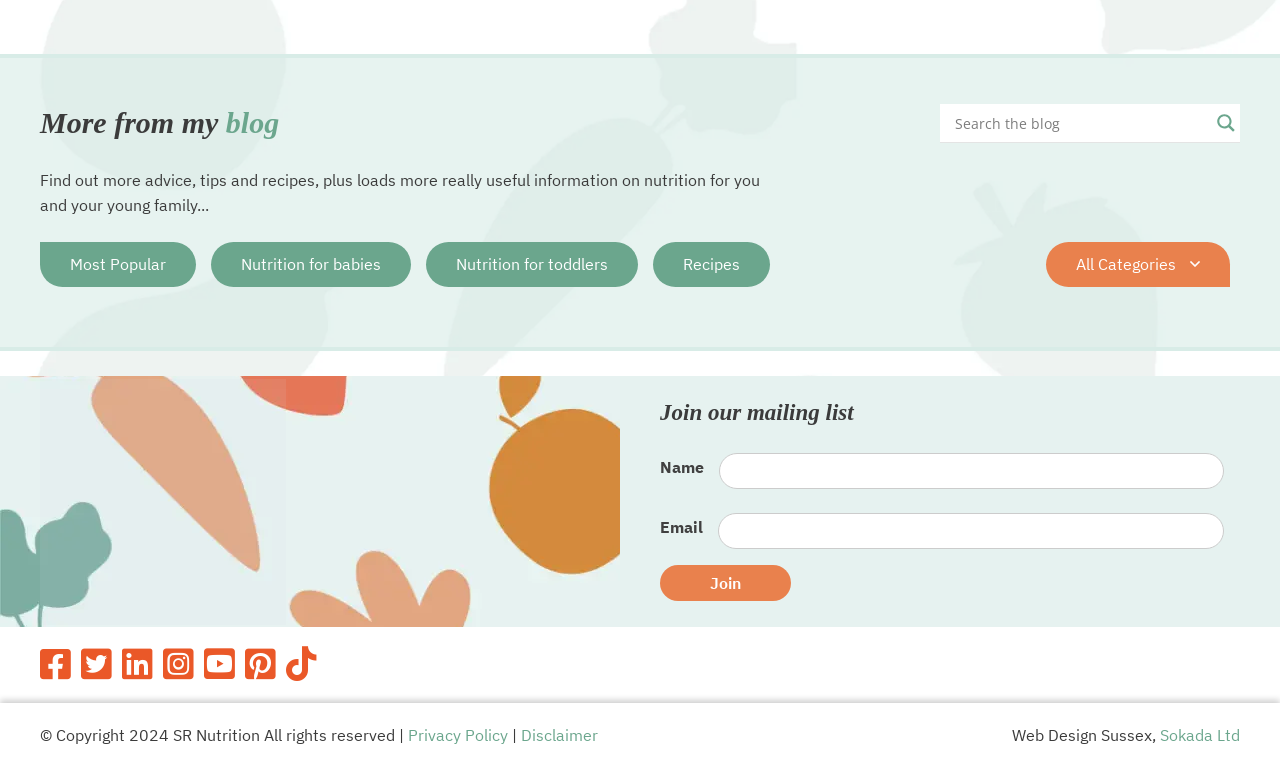Identify the bounding box coordinates of the HTML element based on this description: "Most Popular".

[0.031, 0.315, 0.153, 0.374]